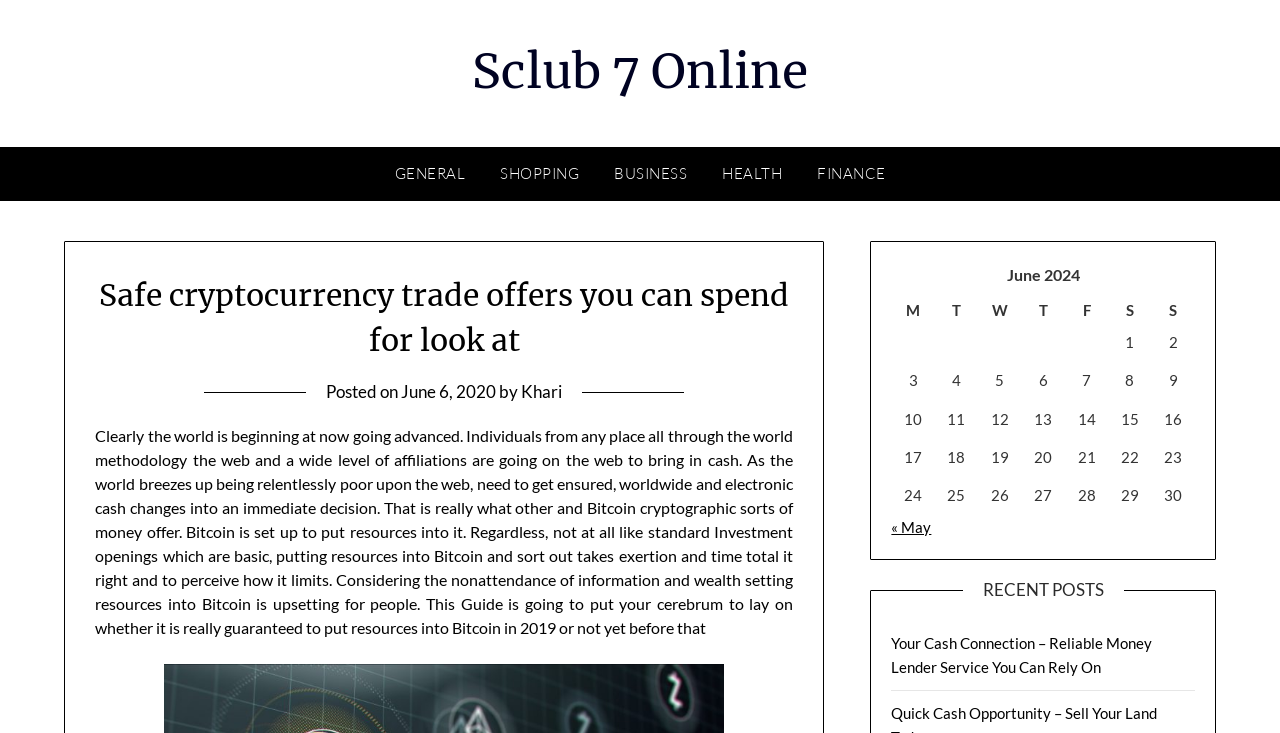Highlight the bounding box of the UI element that corresponds to this description: "Finance".

[0.626, 0.201, 0.704, 0.275]